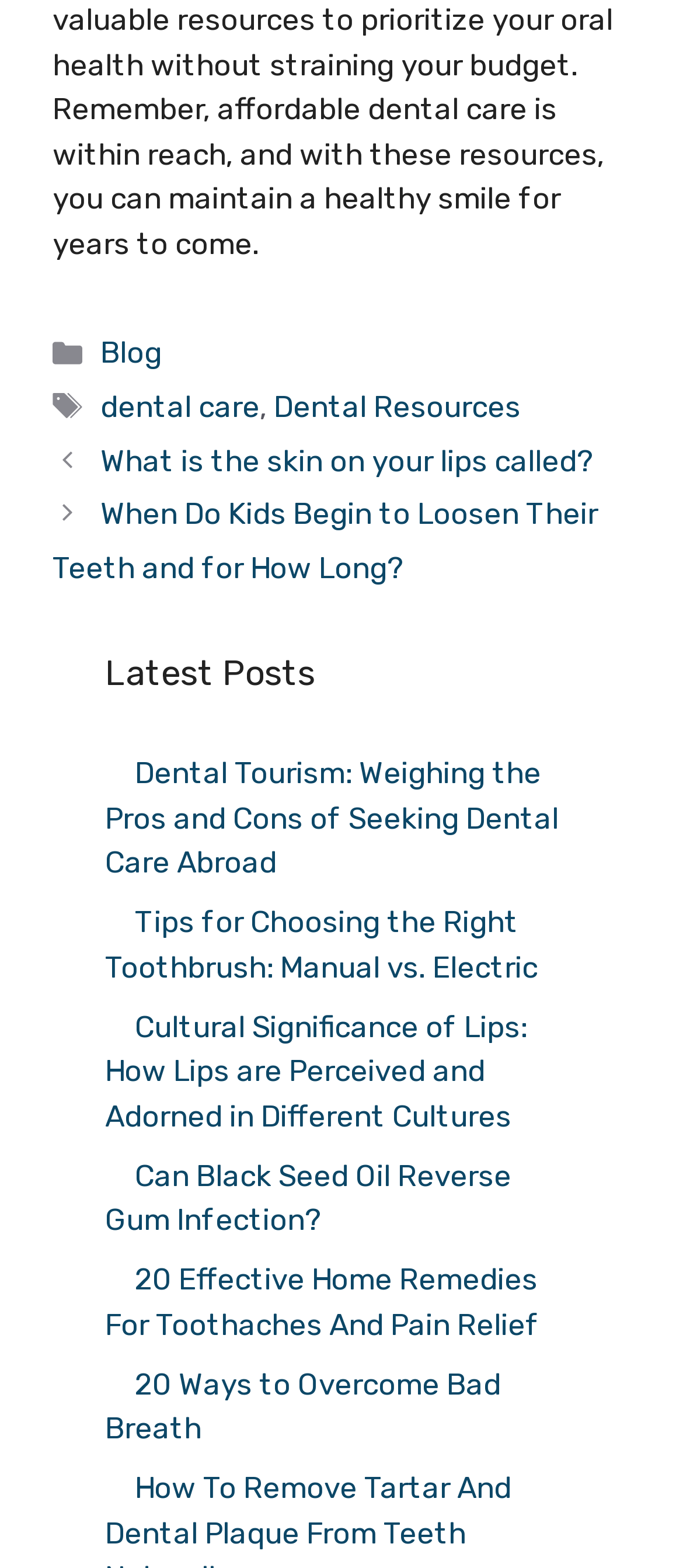Please identify the bounding box coordinates of the element's region that needs to be clicked to fulfill the following instruction: "Read the '20 Effective Home Remedies For Toothaches And Pain Relief' article". The bounding box coordinates should consist of four float numbers between 0 and 1, i.e., [left, top, right, bottom].

[0.154, 0.805, 0.79, 0.856]